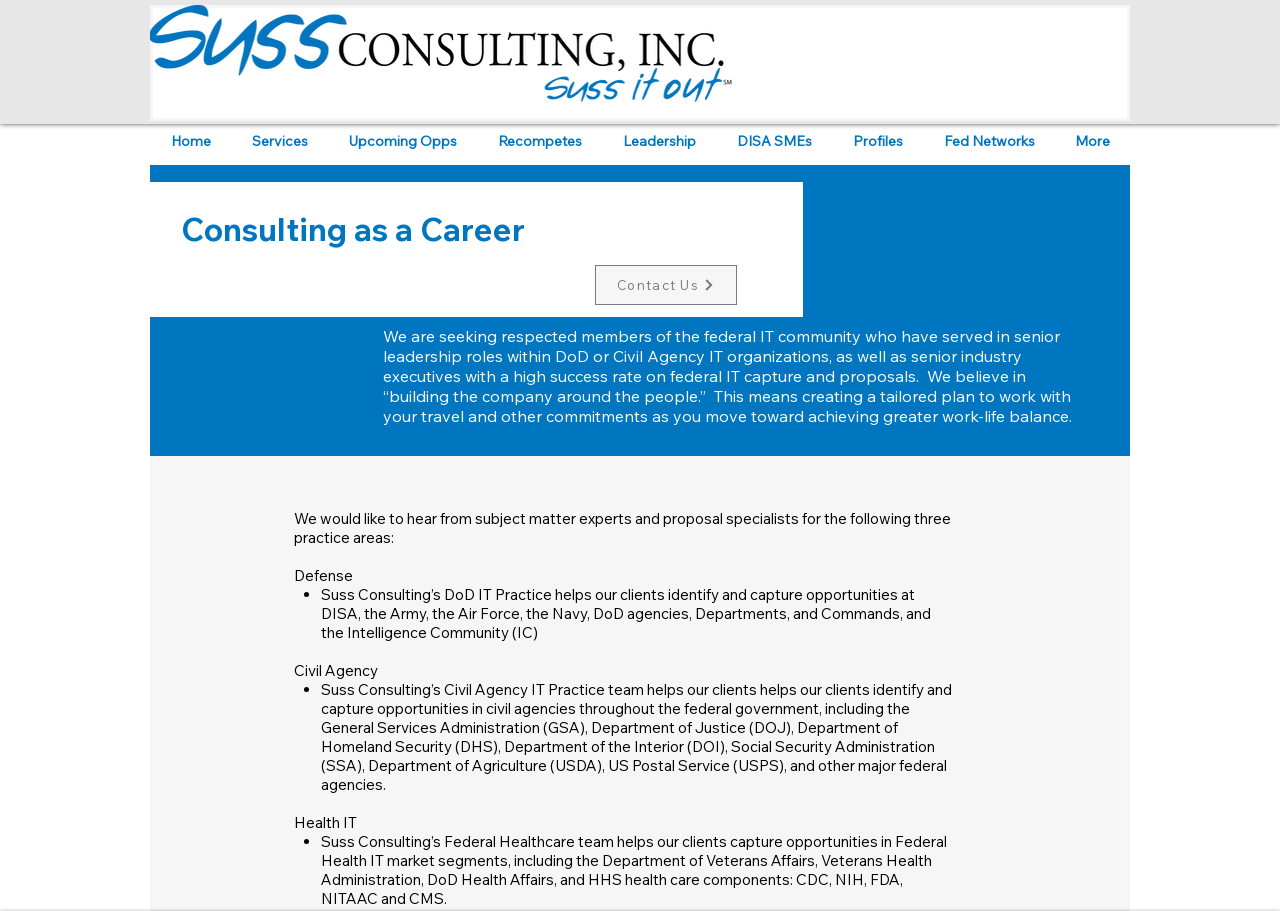How many navigation links are there?
Please provide a single word or phrase answer based on the image.

10